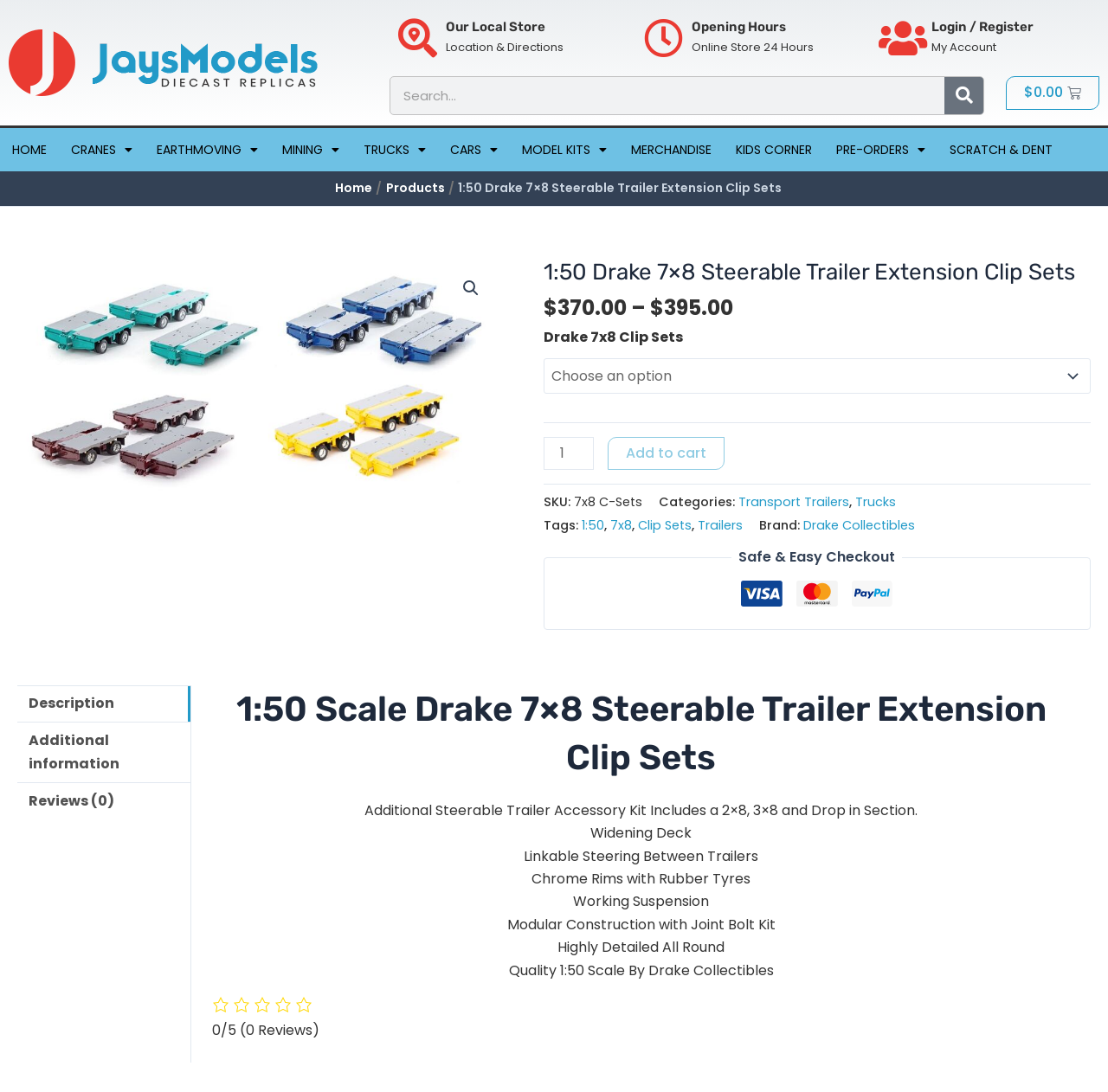What is the price of the 1:50 Drake 7x8 Steerable Trailer Extension Clip Sets?
Refer to the image and provide a thorough answer to the question.

The price of the 1:50 Drake 7x8 Steerable Trailer Extension Clip Sets can be found on the webpage, specifically in the section where the product details are listed. The price range is indicated as '$370.00 - $395.00'.